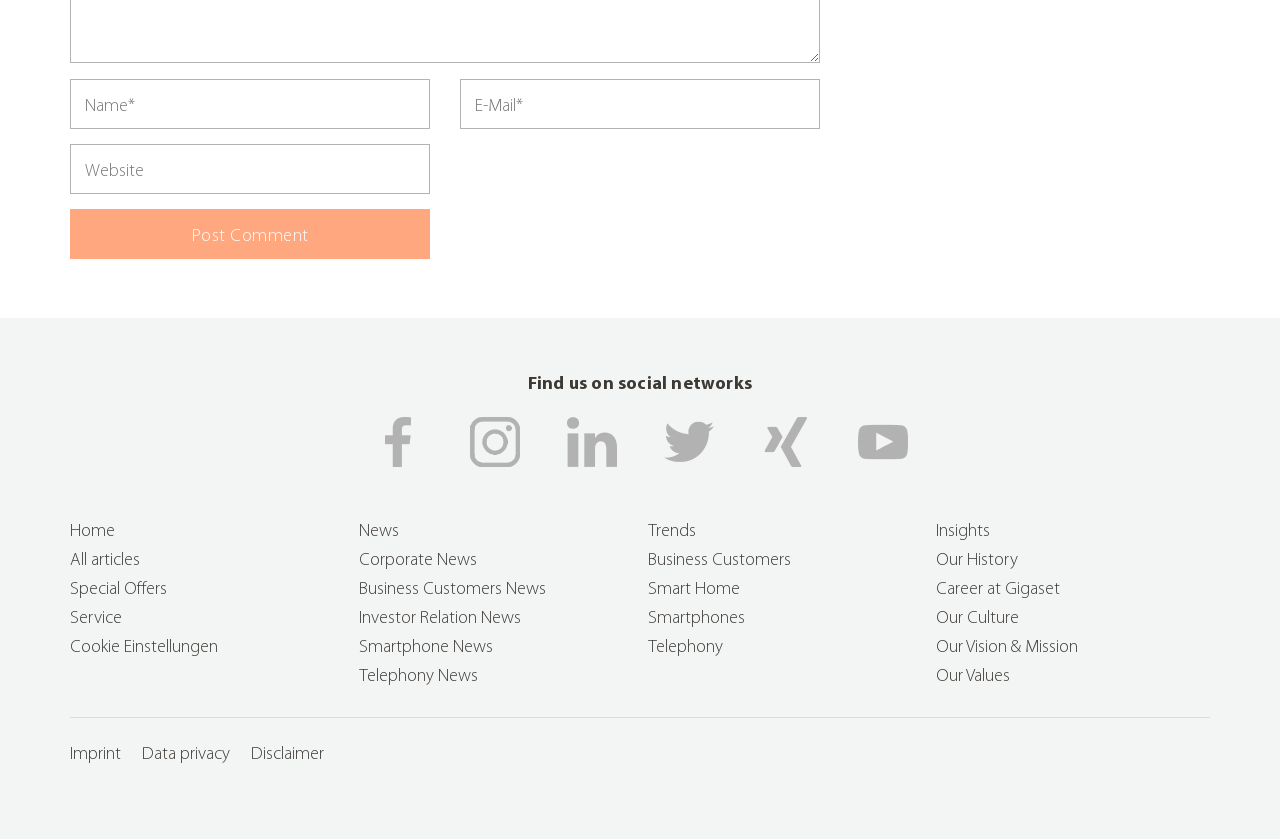Specify the bounding box coordinates for the region that must be clicked to perform the given instruction: "Enter email address".

[0.055, 0.094, 0.336, 0.154]